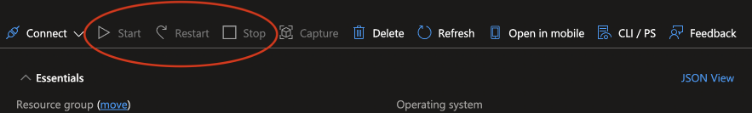What is the color scheme of the Azure portal interface?
Please give a detailed and elaborate explanation in response to the question.

The Azure portal interface features a dark-themed layout, which is typical of Azure's user interface design. This dark-themed layout helps to highlight essential controls and makes it easier for users to efficiently interact with their virtual machines.